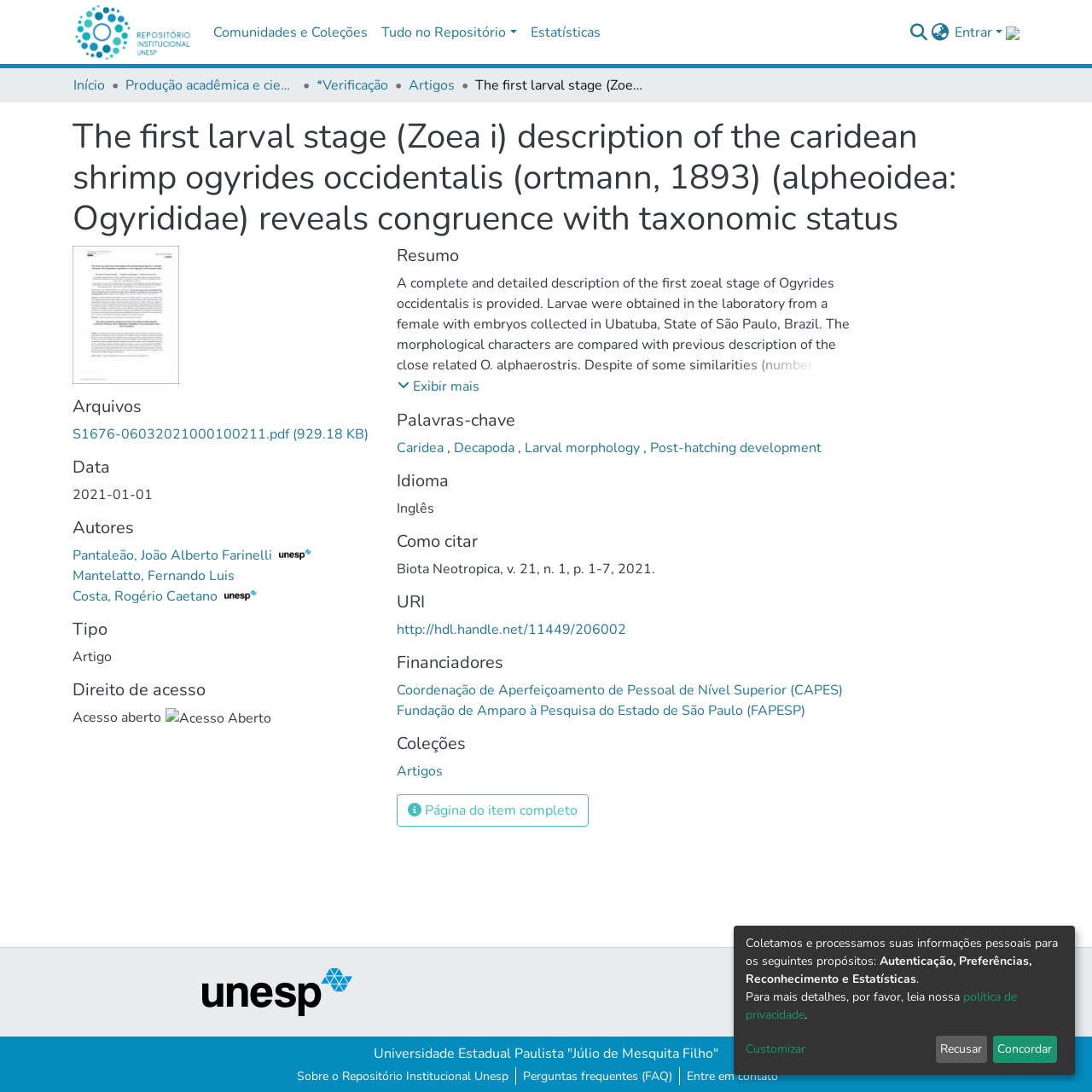Specify the bounding box coordinates of the element's area that should be clicked to execute the given instruction: "View more information". The coordinates should be four float numbers between 0 and 1, i.e., [left, top, right, bottom].

[0.363, 0.344, 0.44, 0.364]